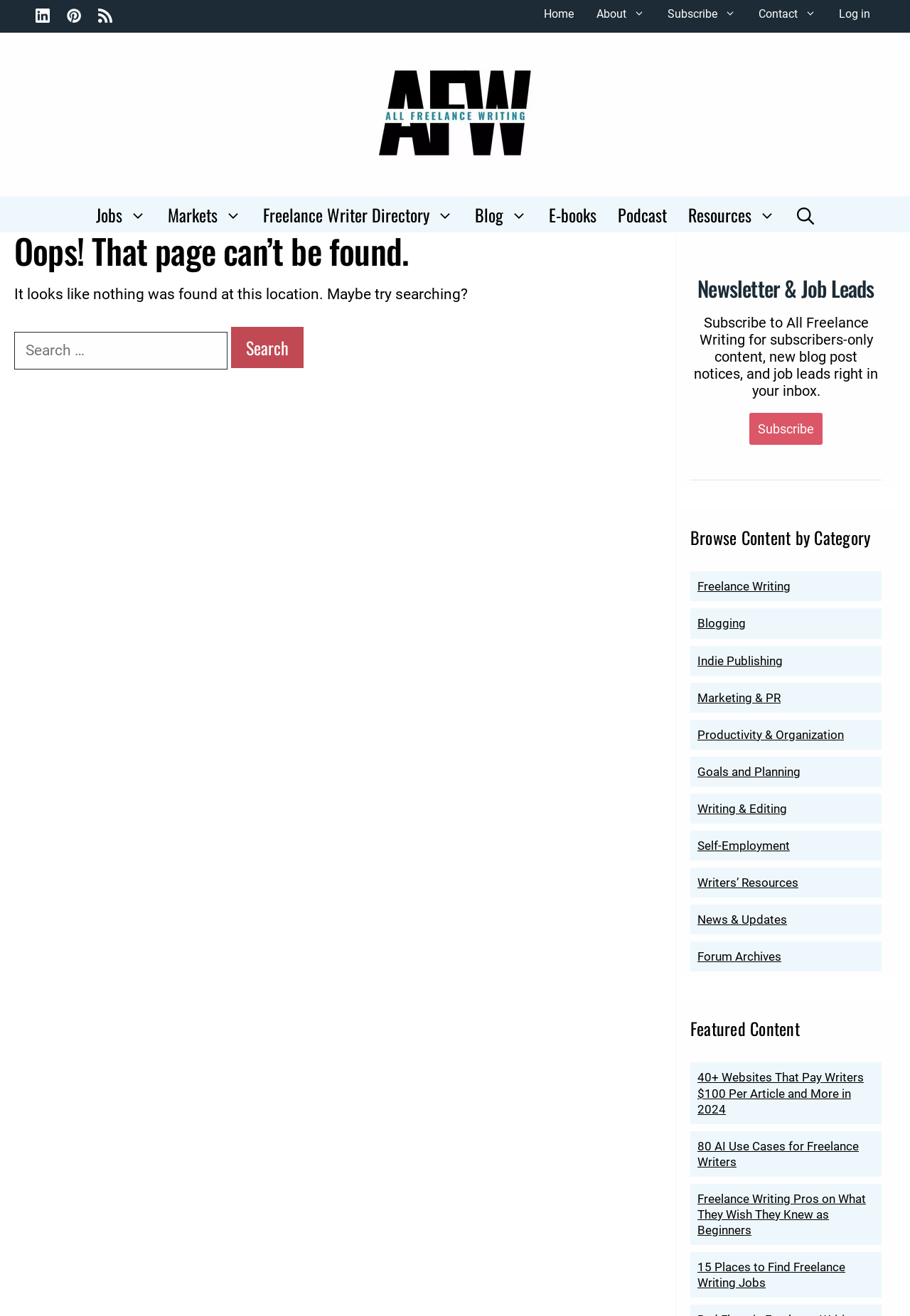Elaborate on the different components and information displayed on the webpage.

This webpage is a "Page Not Found" error page from All Freelance Writing. At the top, there are three social media links, LinkedIn, Pinterest, and RSS, each accompanied by an image. Below these links, there is a navigation menu with links to Home, About, Subscribe, Contact, and Log in.

The main content area is divided into two sections. On the left, there is a header that reads "Oops! That page can’t be found." followed by a paragraph of text that suggests searching for the content. Below this, there is a search box with a "Search" button.

On the right side, there are two complementary sections. The top section is dedicated to the newsletter and job leads, with a heading, a paragraph of text, and a "Subscribe" link. Below this, there is a horizontal separator.

The second complementary section is titled "Browse Content by Category" and lists 10 categories, including Freelance Writing, Blogging, and Writing & Editing, each with a link. Below this, there is a section titled "Featured Content" with four links to articles, including "40+ Websites That Pay Writers $100 Per Article and More in 2024" and "80 AI Use Cases for Freelance Writers".

At the very top of the page, there is a banner with a link to the site's homepage, accompanied by an image. The navigation menu is located below the banner, and the main content area is below the navigation menu.